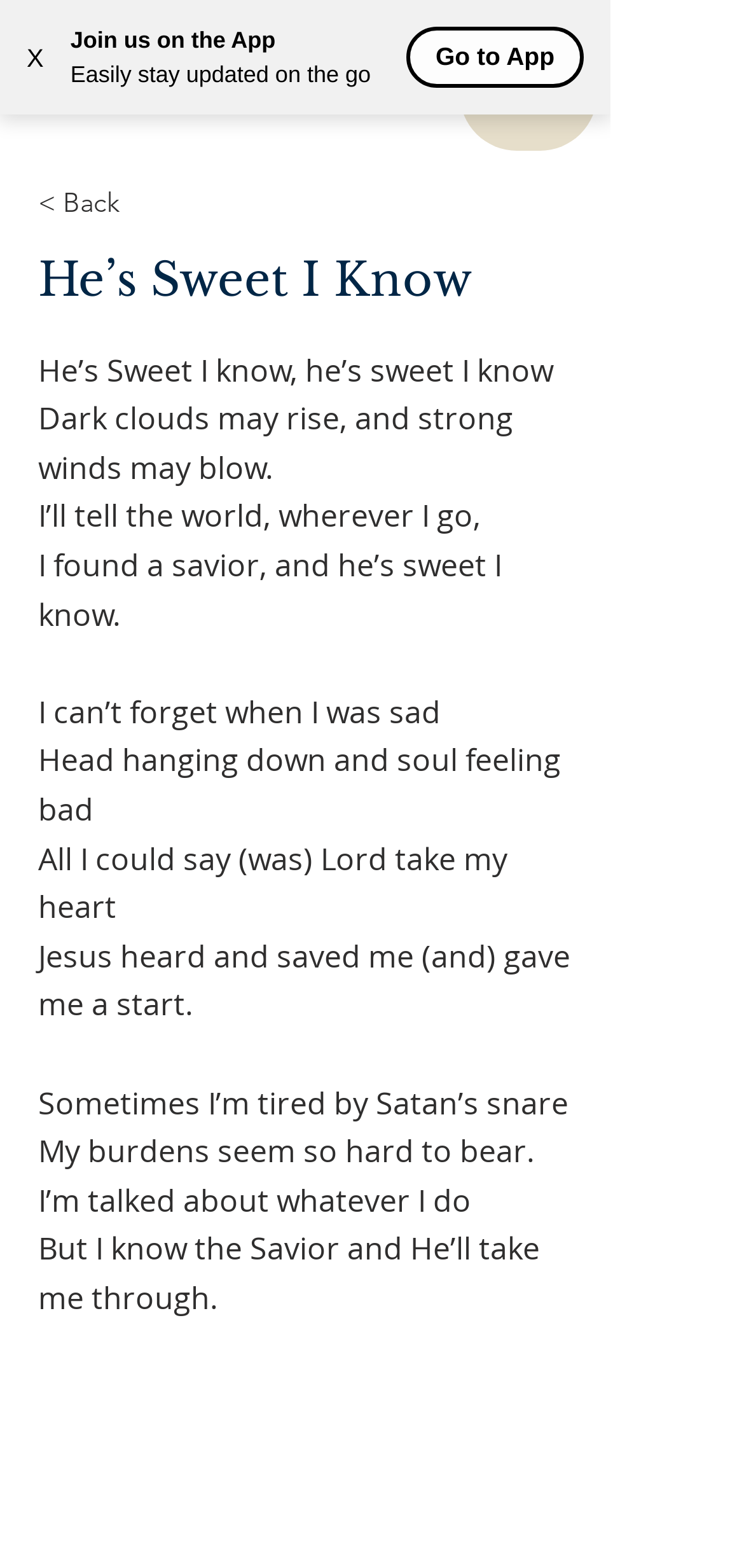Please provide a brief answer to the following inquiry using a single word or phrase:
What is the main theme of this webpage?

Faith and Christianity